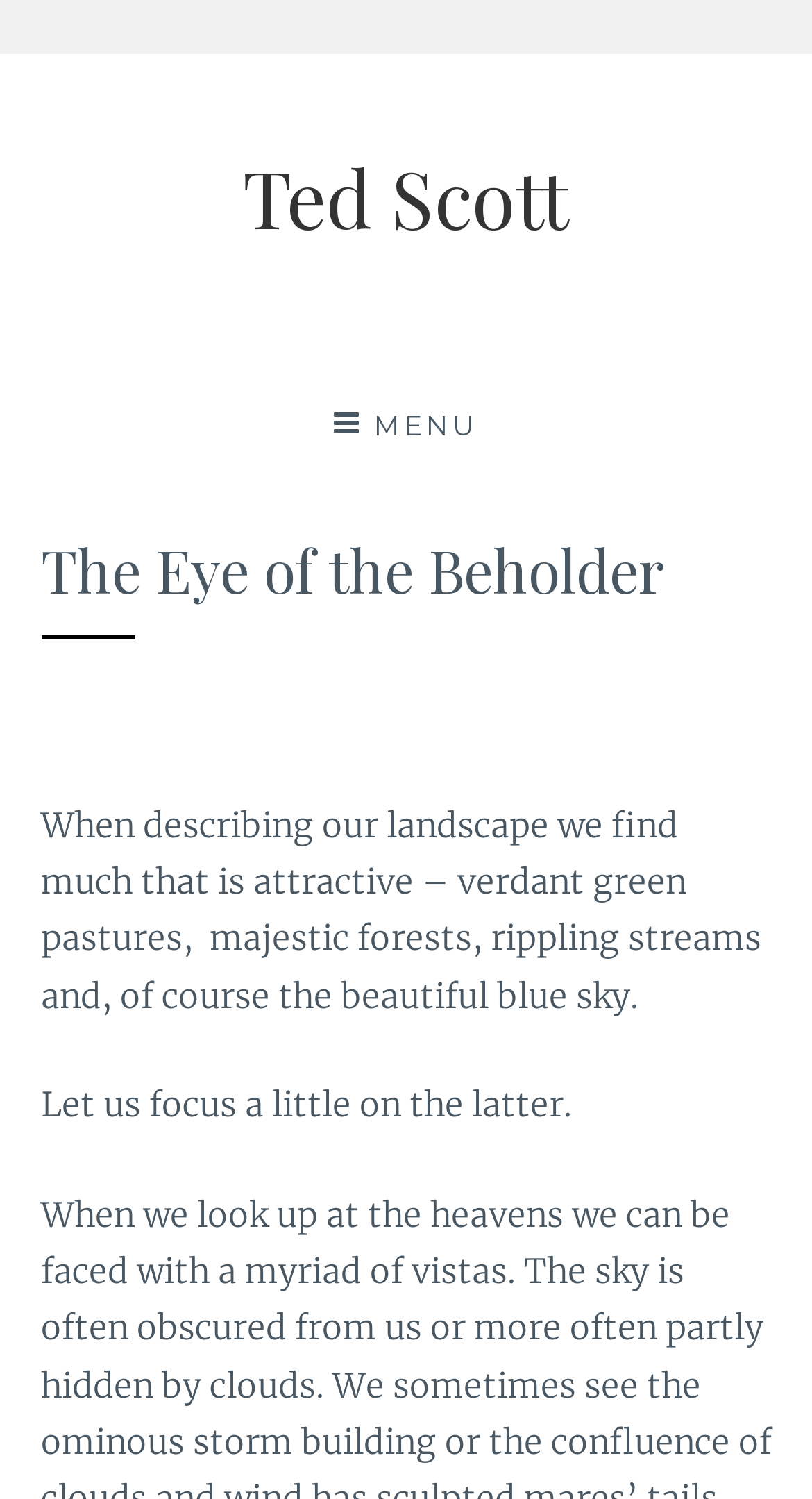Given the description Ted Scott, predict the bounding box coordinates of the UI element. Ensure the coordinates are in the format (top-left x, top-left y, bottom-right x, bottom-right y) and all values are between 0 and 1.

[0.299, 0.096, 0.701, 0.167]